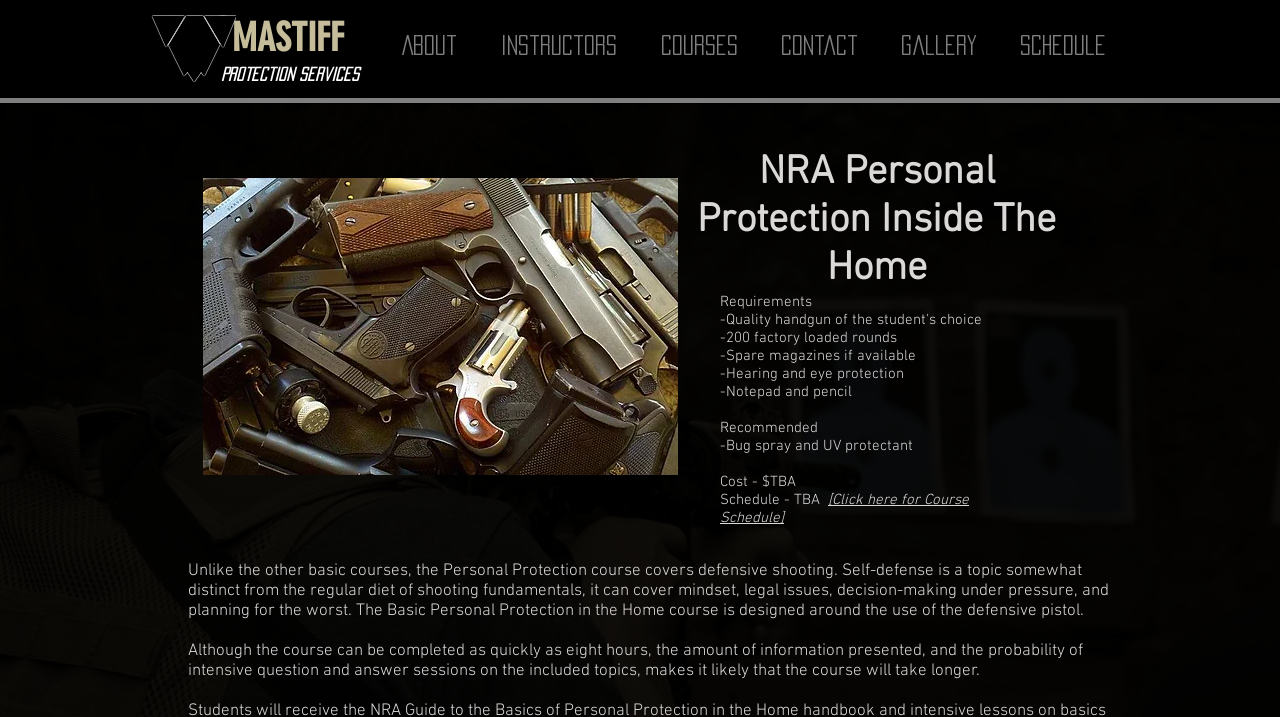What is the recommended item for the course?
Please ensure your answer is as detailed and informative as possible.

I found the answer by looking at the StaticText element with the text 'Recommended' and its sibling elements, which list the recommended items, including 'Bug spray and UV protectant'.